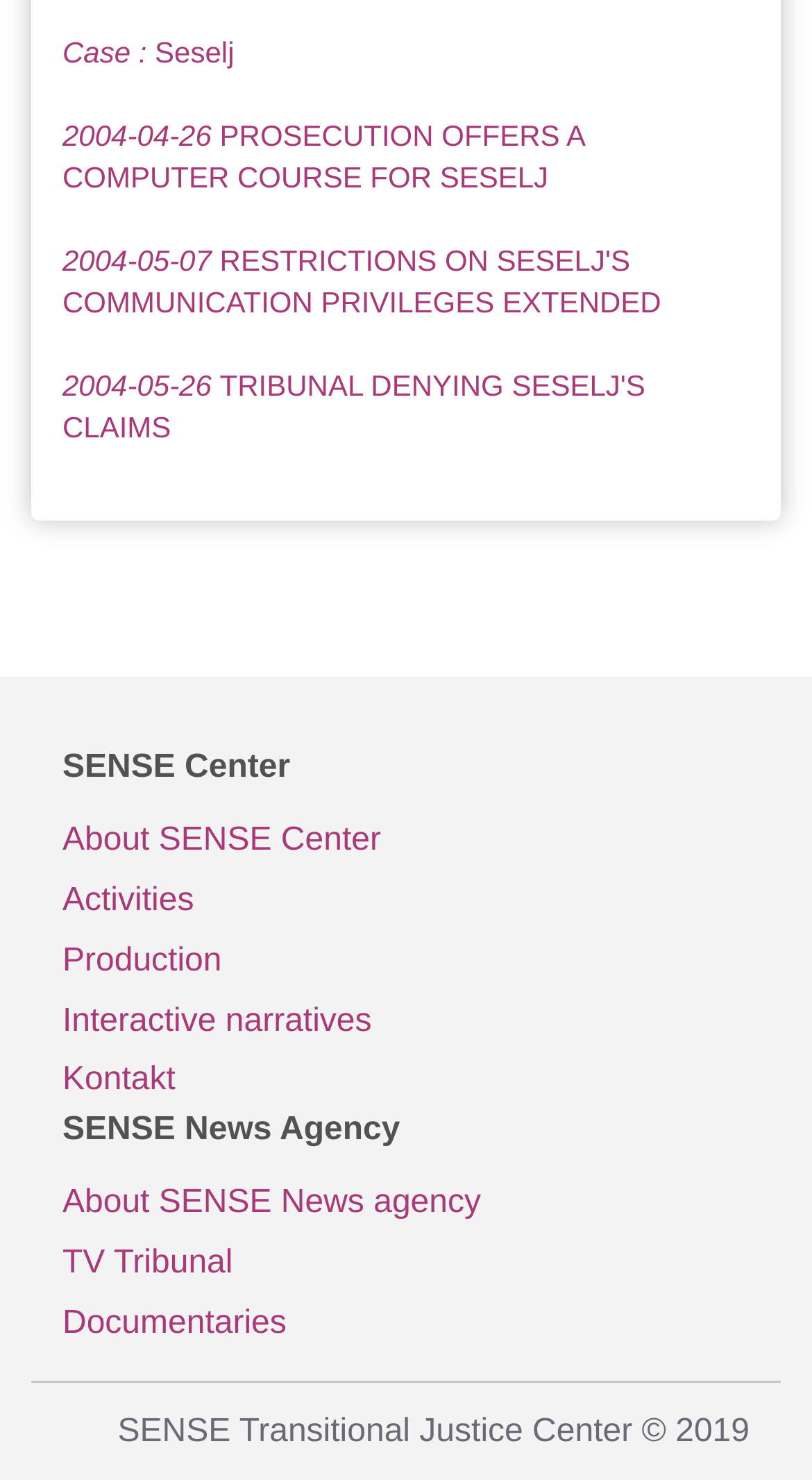Give a one-word or phrase response to the following question: What is the copyright year of SENSE Transitional Justice Center?

2019